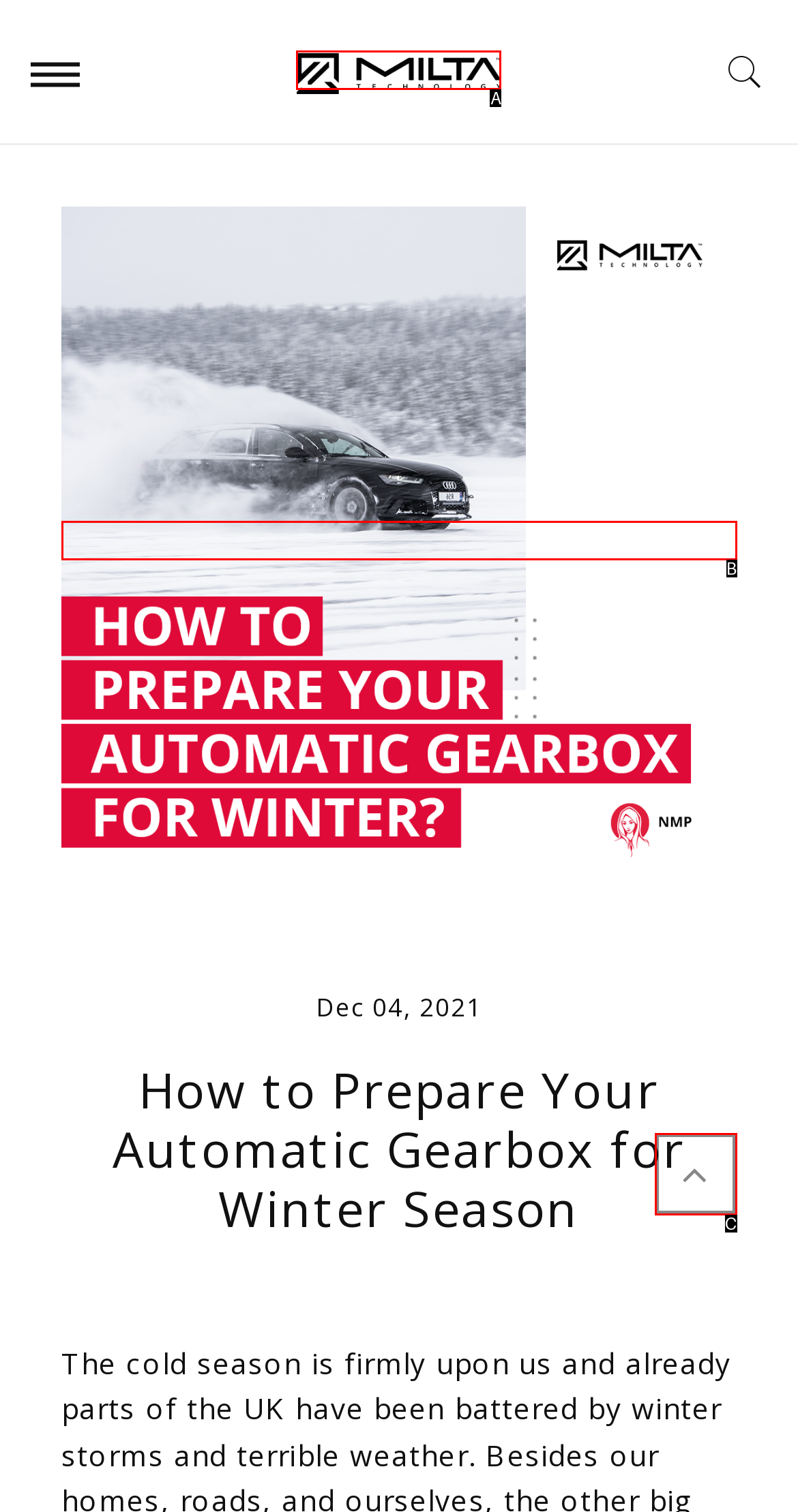Tell me which one HTML element best matches the description: alt="MILTA Technology" Answer with the option's letter from the given choices directly.

A